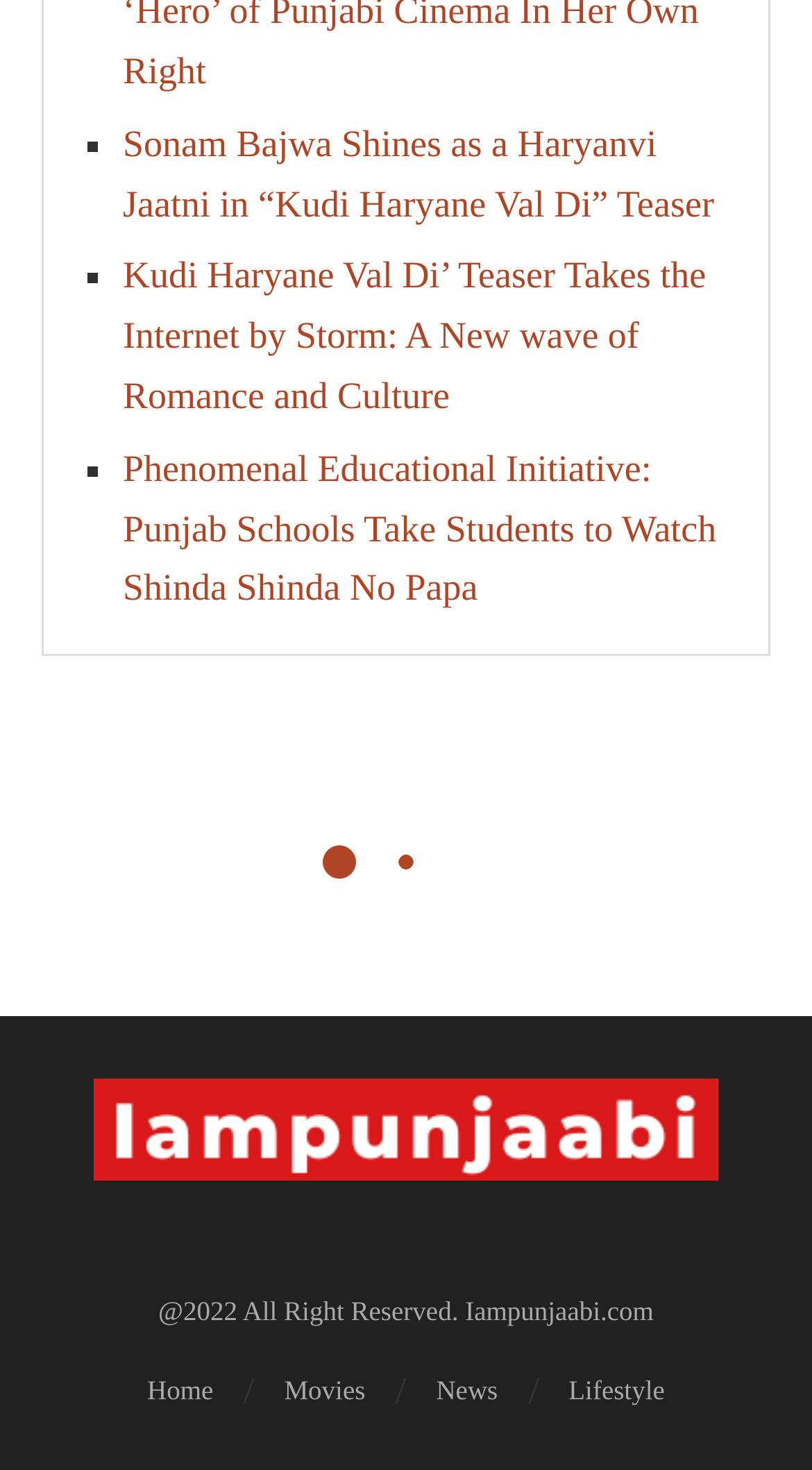Given the element description "News" in the screenshot, predict the bounding box coordinates of that UI element.

[0.537, 0.932, 0.613, 0.96]